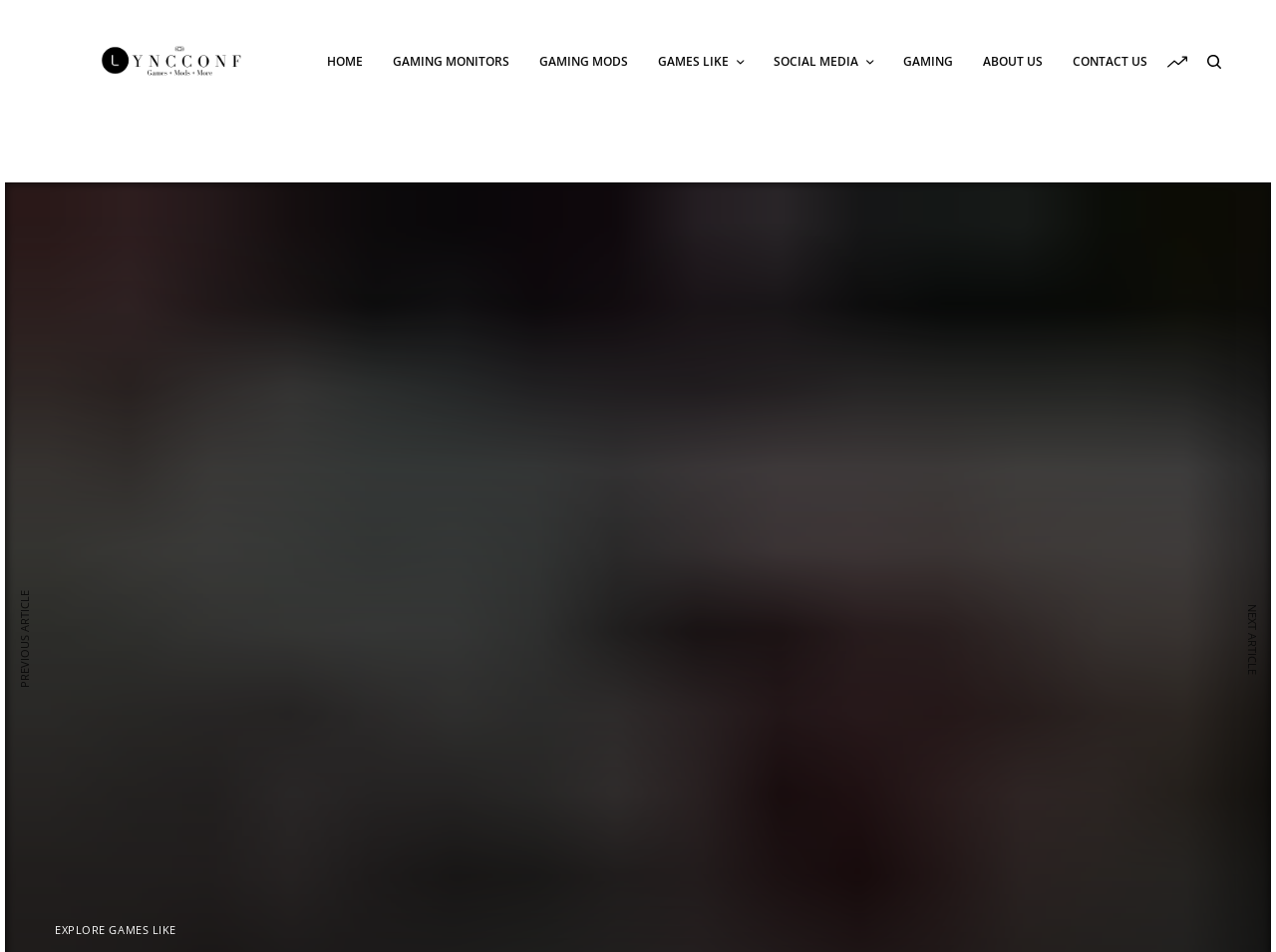Predict the bounding box coordinates of the area that should be clicked to accomplish the following instruction: "view about us". The bounding box coordinates should consist of four float numbers between 0 and 1, i.e., [left, top, right, bottom].

[0.77, 0.0, 0.817, 0.129]